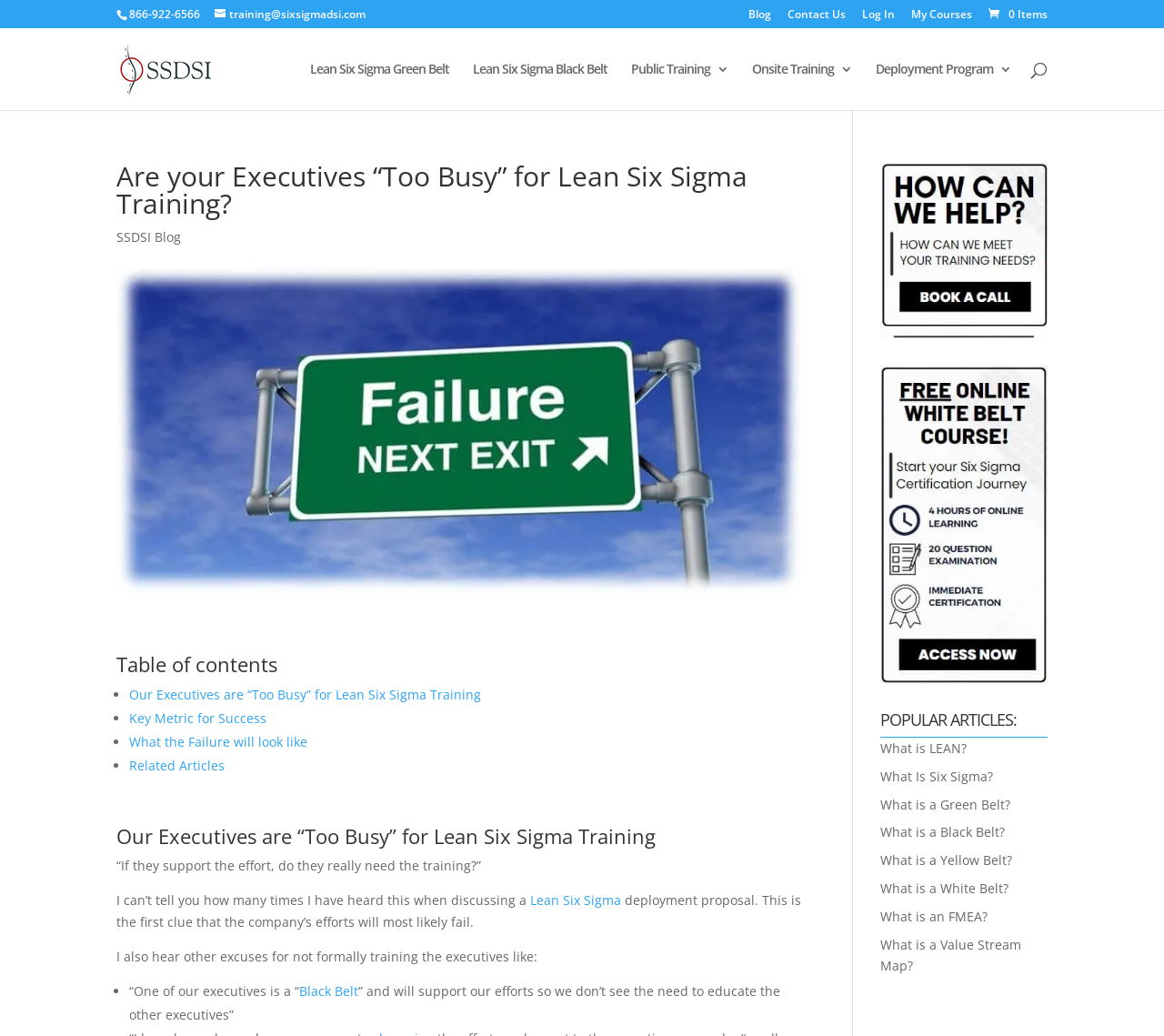What is the topic of the 'FREE Online' course?
Examine the image and provide an in-depth answer to the question.

I found a figure element with a link and an image, and the text 'FREE Online Lean Six Sigma White Belt Cerification Course', which indicates that the topic of the 'FREE Online' course is Lean Six Sigma White Belt Certification.